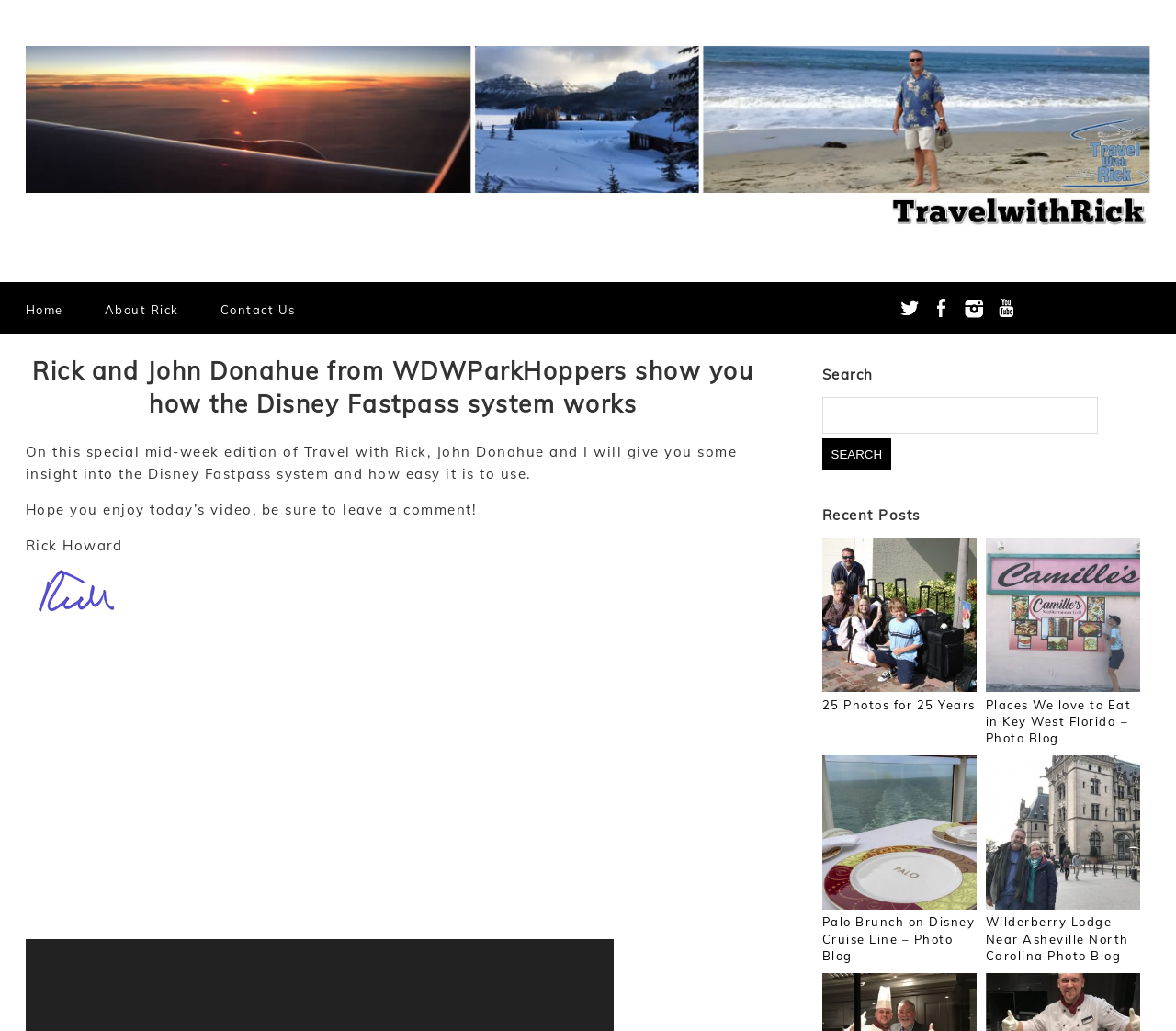Can you extract the primary headline text from the webpage?

Rick and John Donahue from WDWParkHoppers show you how the Disney Fastpass system works